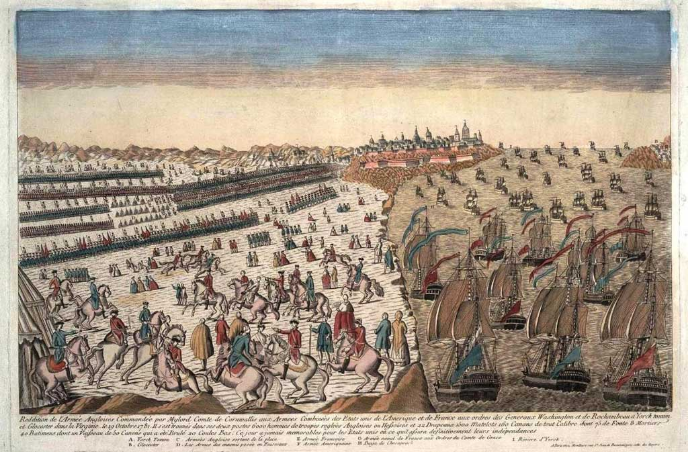What is the outcome of the Siege of Yorktown?
Look at the image and construct a detailed response to the question.

The caption explains that the event ultimately led to the British surrender, marking a turning point towards American independence. This indicates that the British forces, led by General Charles Cornwallis, were defeated and surrendered during the Siege of Yorktown.